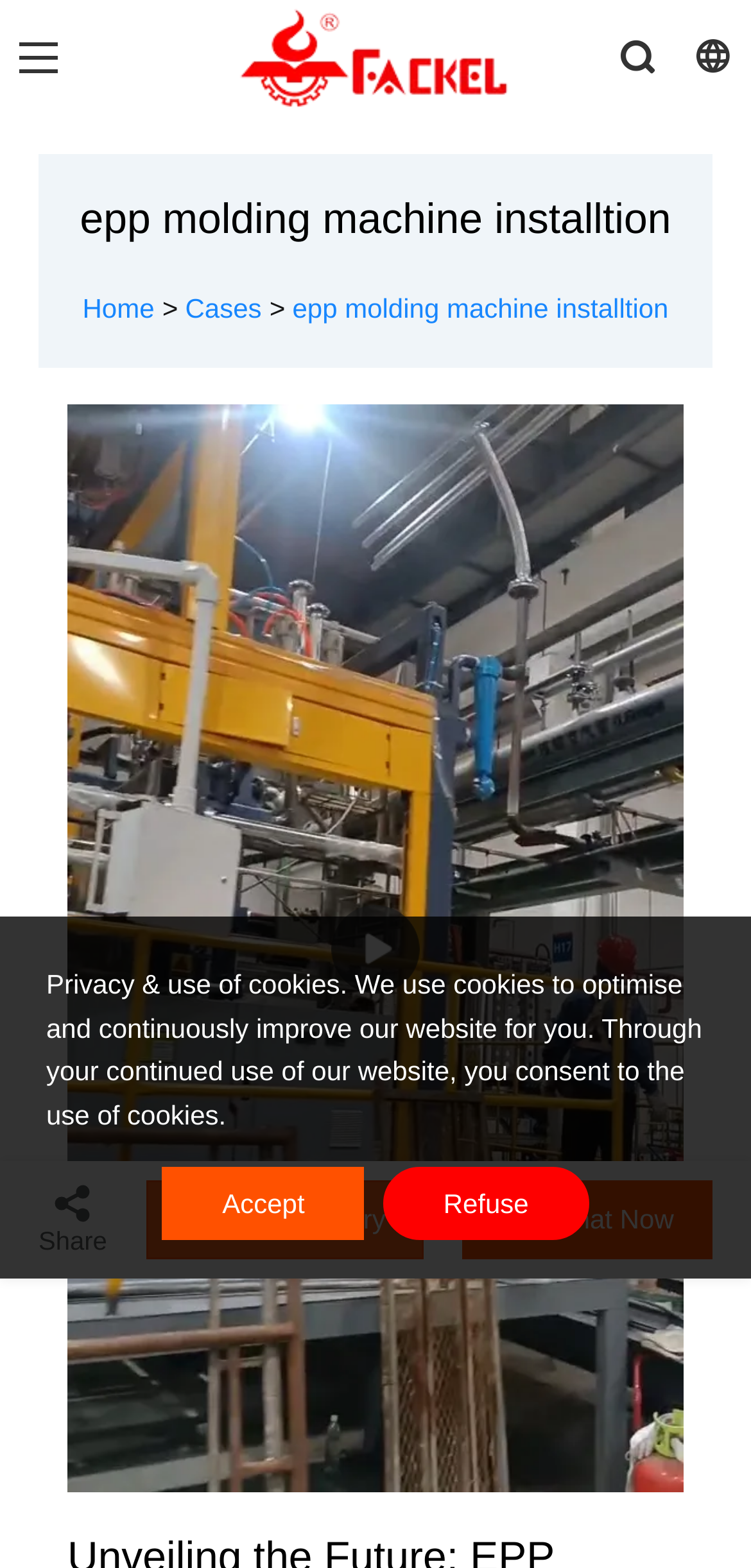How many buttons are there at the bottom of the webpage?
Using the image as a reference, answer with just one word or a short phrase.

4